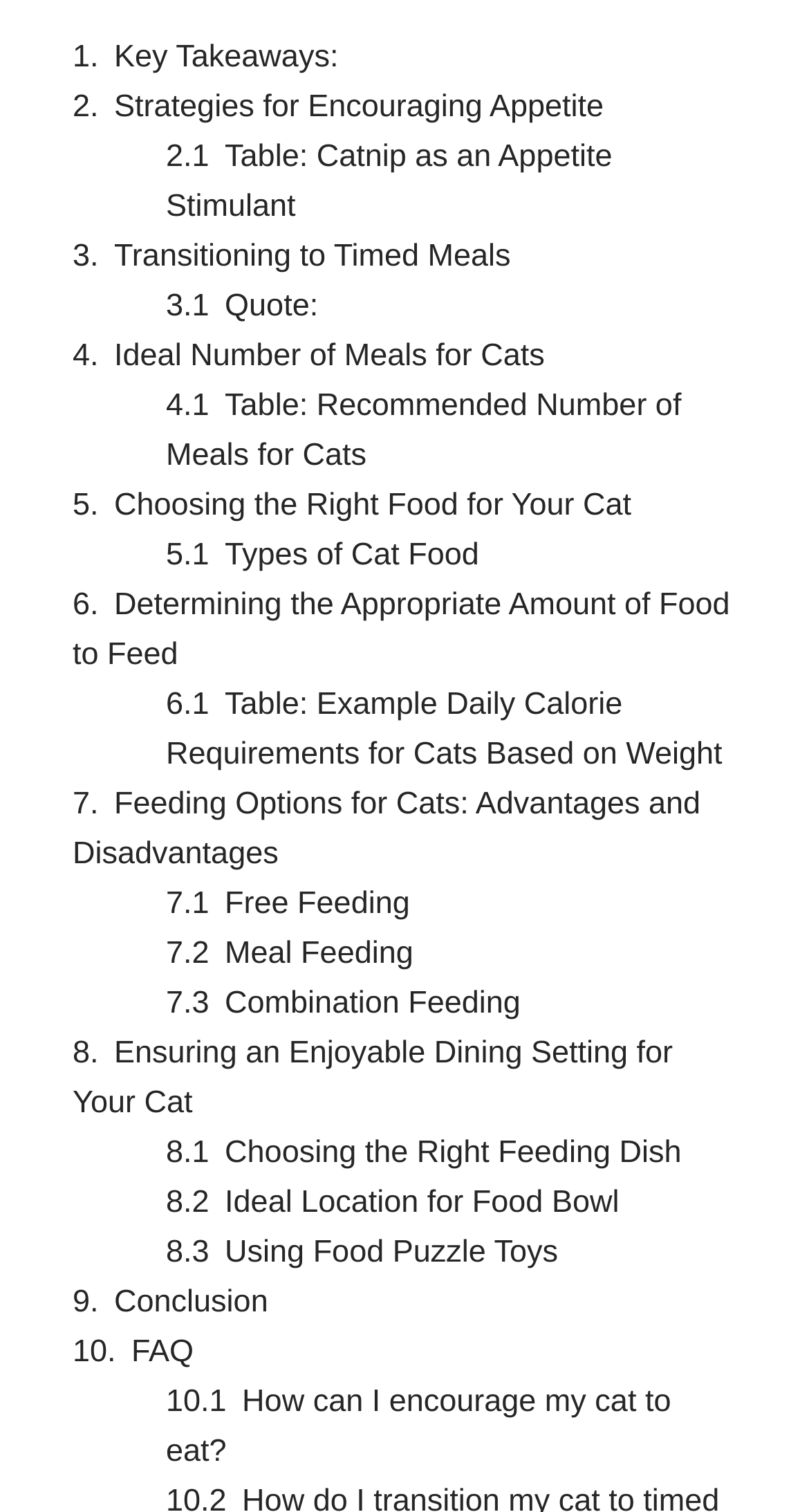Provide a short, one-word or phrase answer to the question below:
How many types of feeding options are discussed?

Three